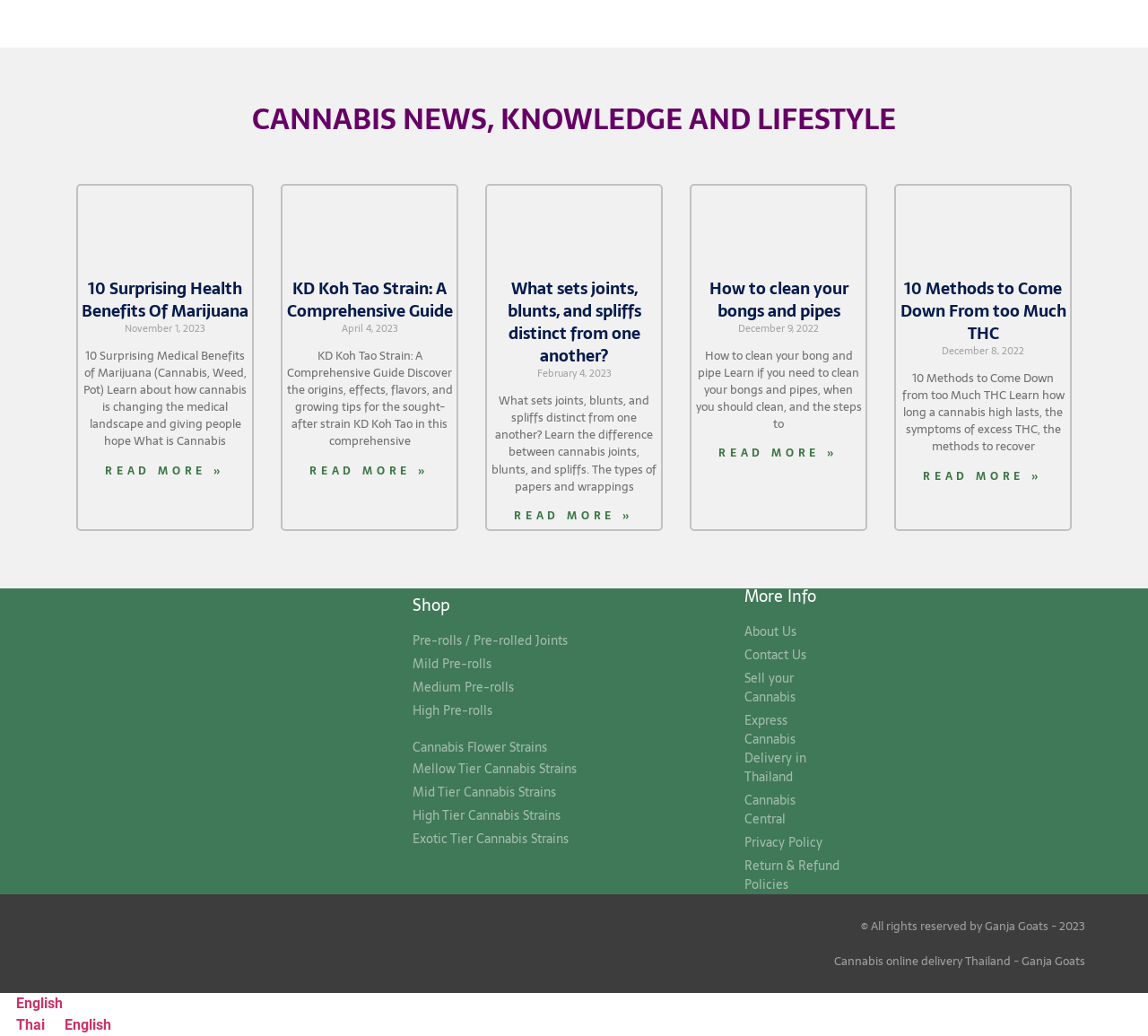What is the topic of the first article?
Utilize the information in the image to give a detailed answer to the question.

I looked at the first article element [876] and found the heading '10 Surprising Health Benefits Of Marijuana', which indicates that the topic of the first article is related to the health benefits of marijuana.